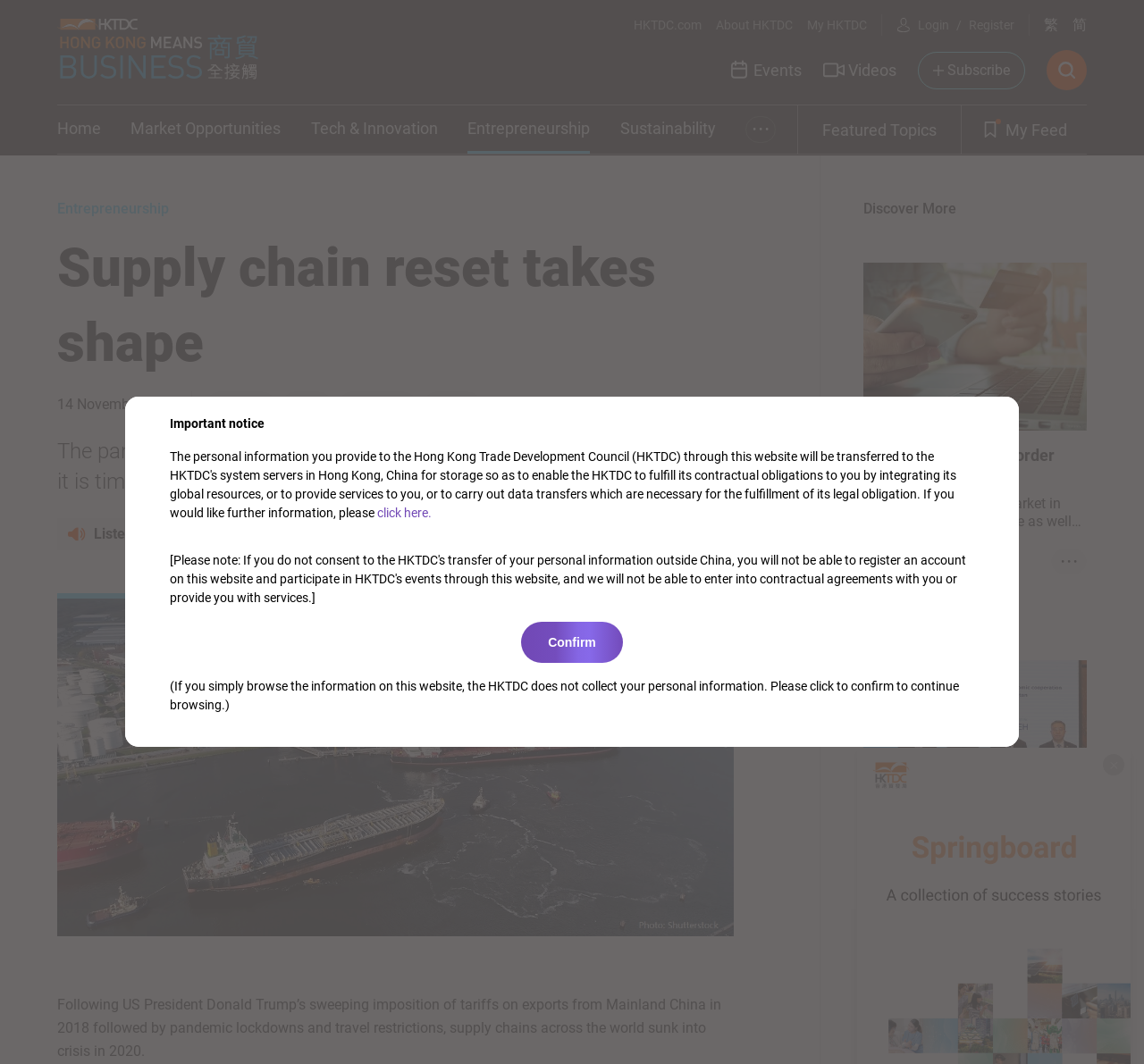Find the bounding box coordinates for the area that must be clicked to perform this action: "Subscribe to the newsletter".

[0.802, 0.048, 0.896, 0.084]